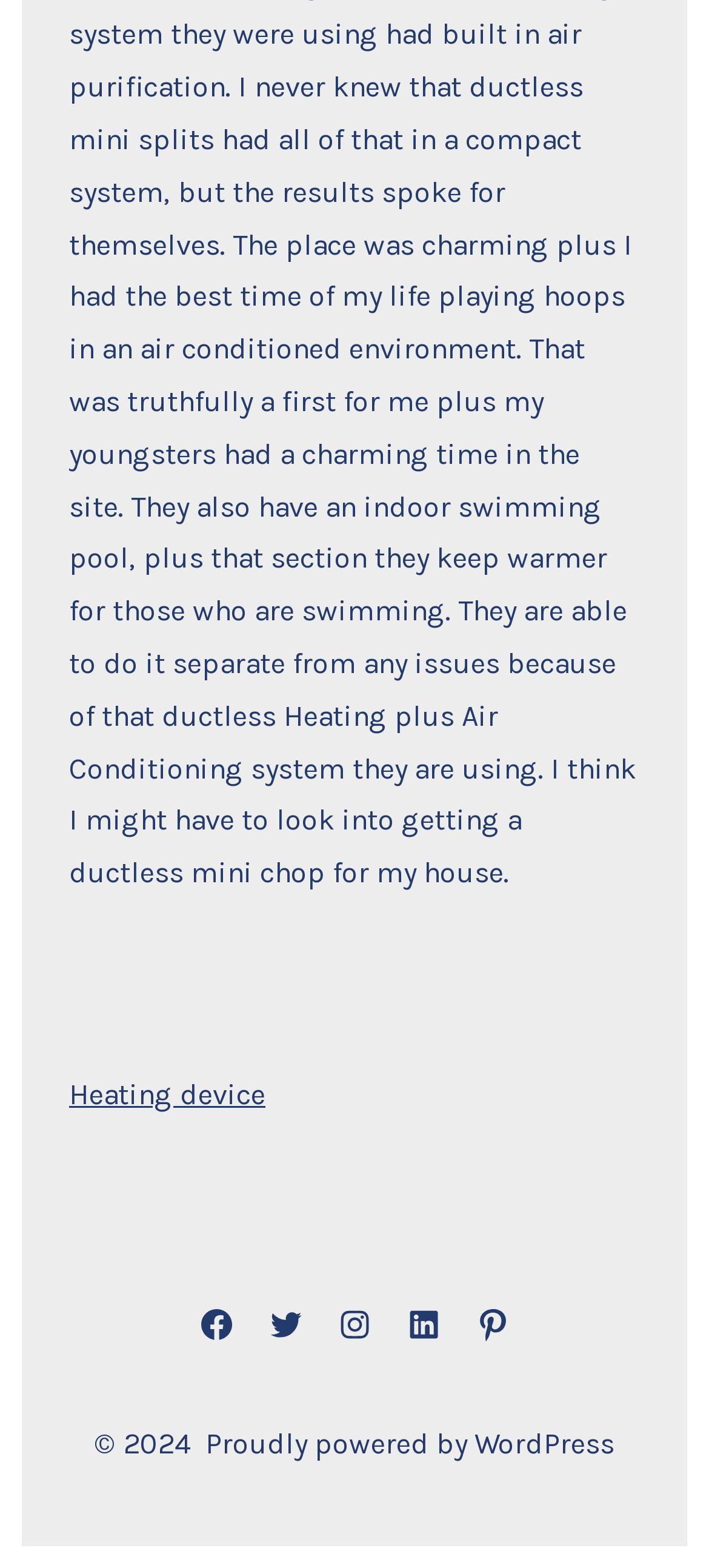Extract the bounding box coordinates for the described element: "aria-label="Facebook"". The coordinates should be represented as four float numbers between 0 and 1: [left, top, right, bottom].

[0.262, 0.825, 0.349, 0.864]